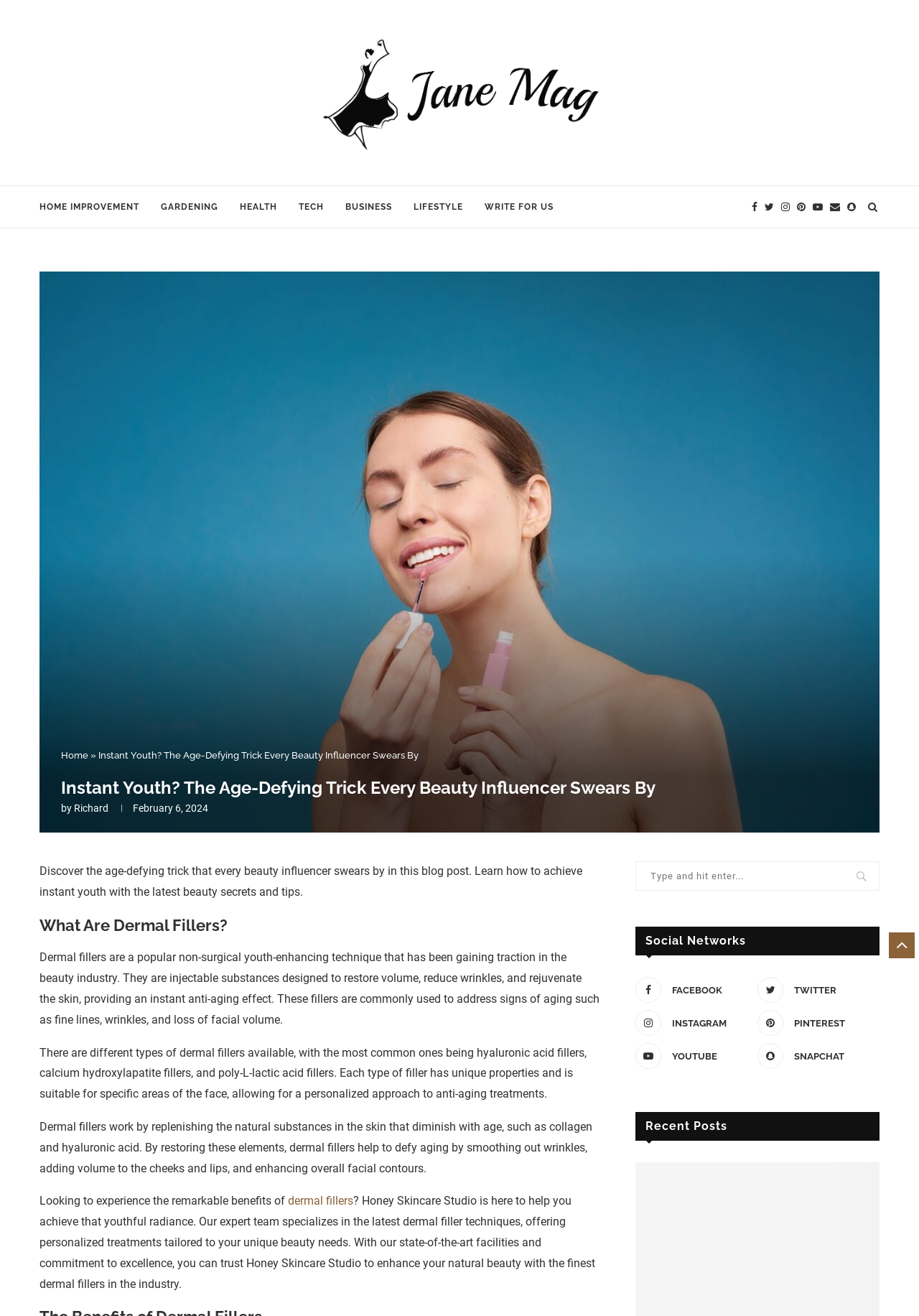Locate the UI element described by dermal fillers and provide its bounding box coordinates. Use the format (top-left x, top-left y, bottom-right x, bottom-right y) with all values as floating point numbers between 0 and 1.

[0.313, 0.907, 0.384, 0.918]